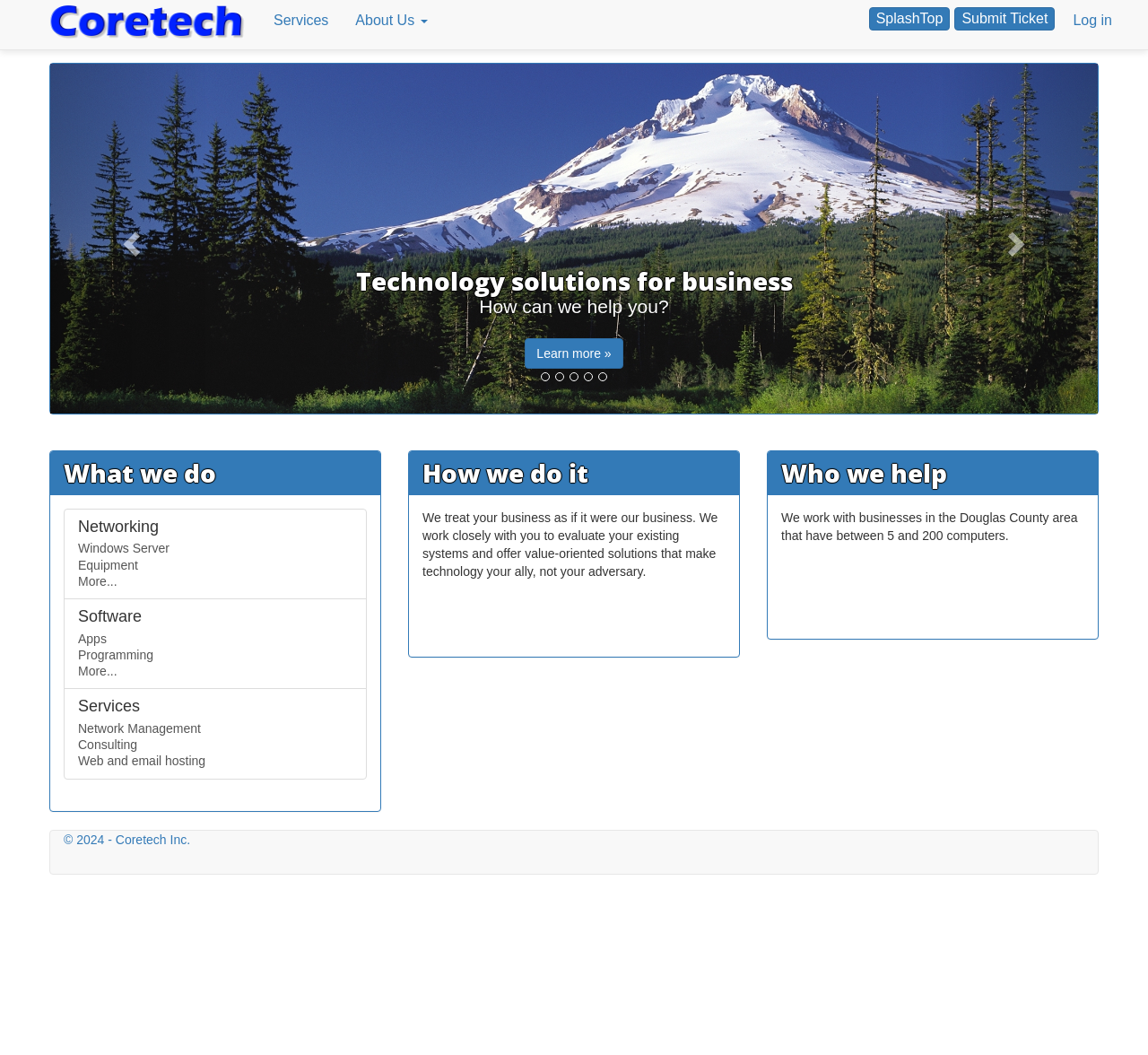Answer the question with a brief word or phrase:
What is the copyright year of this website?

2024